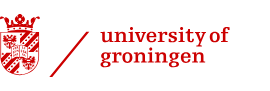Analyze the image and describe all the key elements you observe.

The image features the logo of the University of Groningen, prominently displaying the institution's name in bold, red lettering. Above the text, the emblem of the university, characterized by intricate designs, adds a historical and authoritative touch. This logo symbolizes the university's rich heritage and commitment to excellence, reflecting its status as a top 100 university founded in 1614. It serves as a visual representation of the university's identity, widely recognized in academic and research communities.